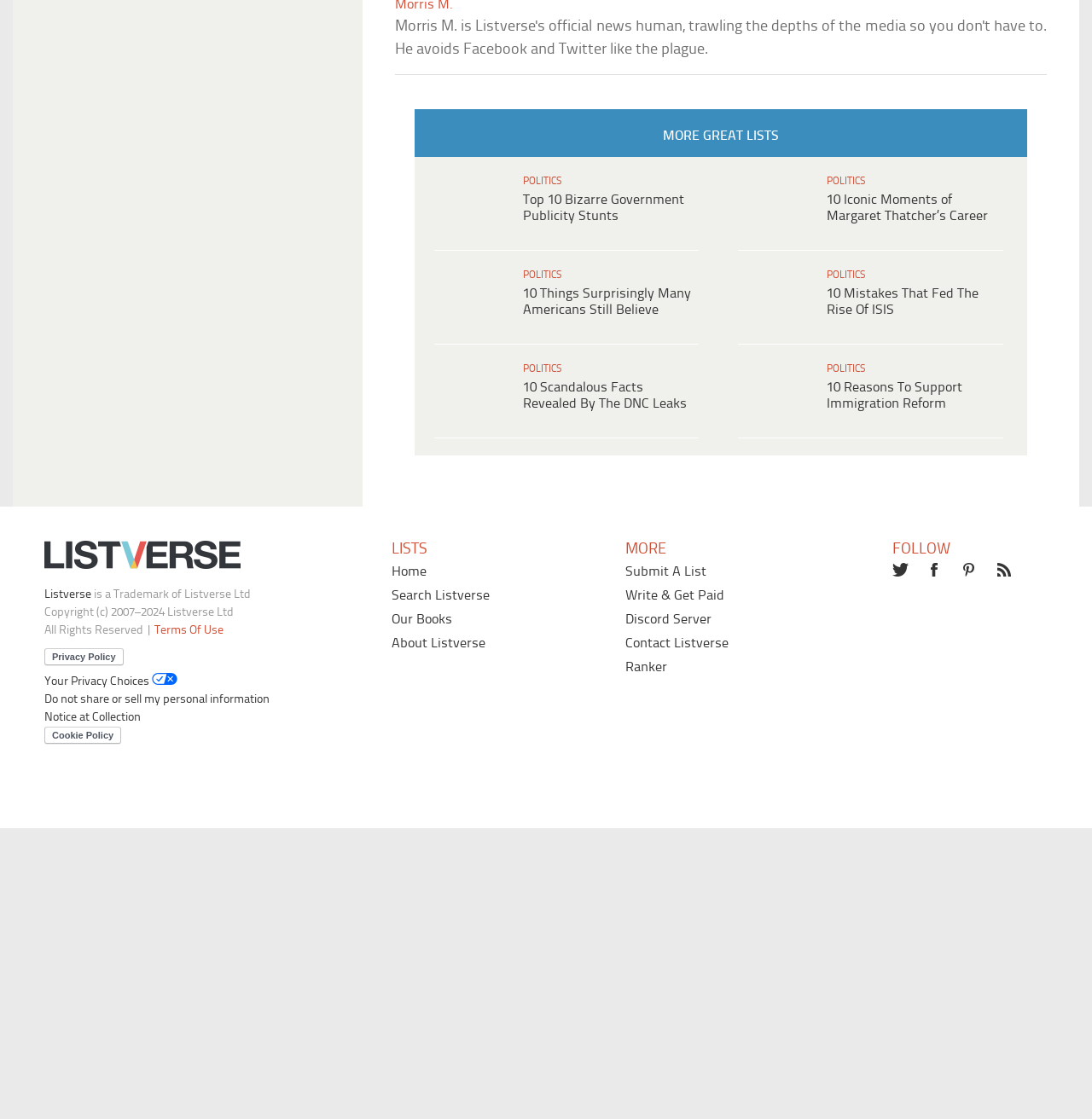Could you highlight the region that needs to be clicked to execute the instruction: "Read more about Top 10 Bizarre Government Publicity Stunts"?

[0.498, 0.767, 0.585, 0.809]